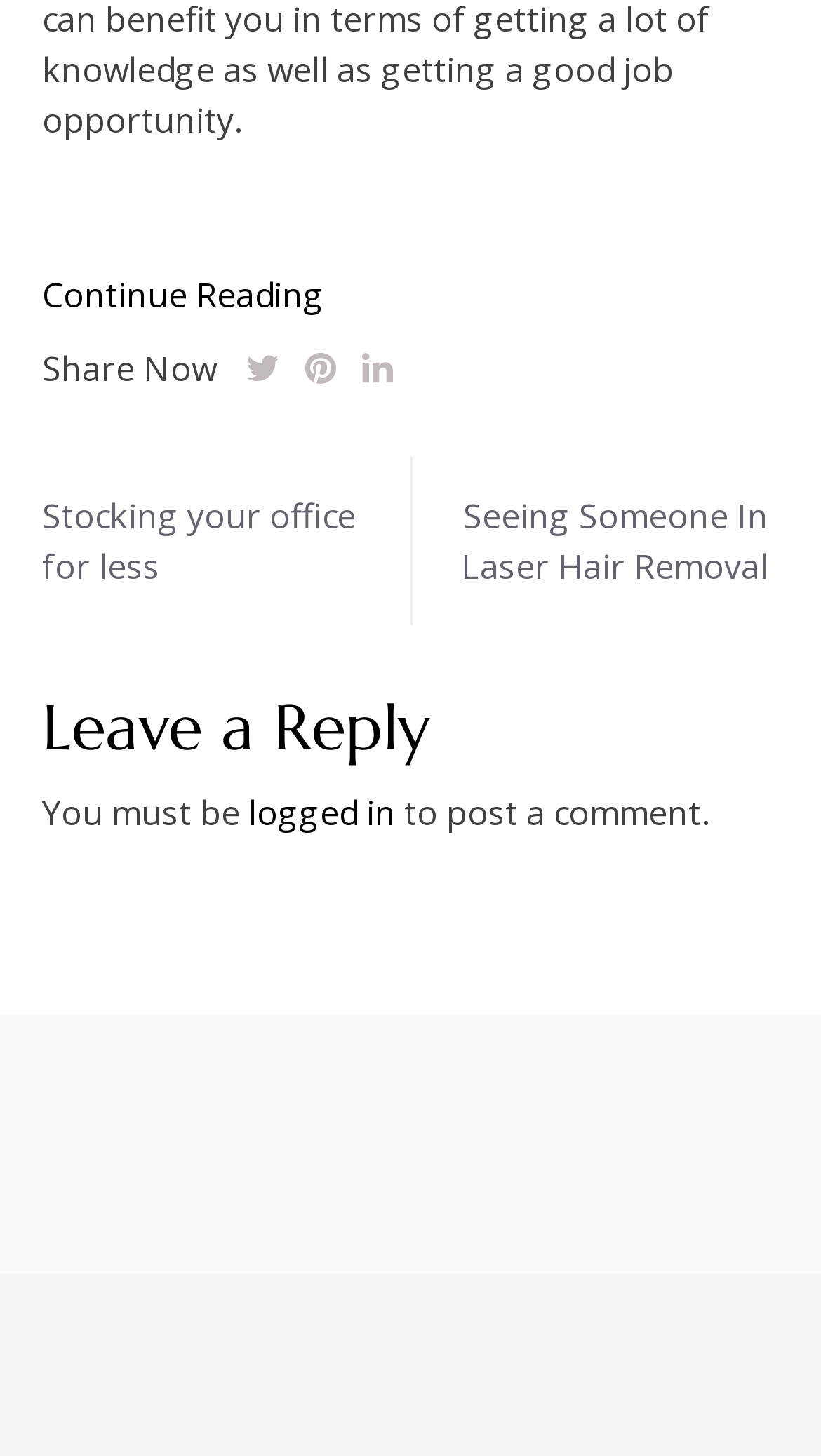Please provide a one-word or phrase answer to the question: 
What is required to post a comment?

To be logged in